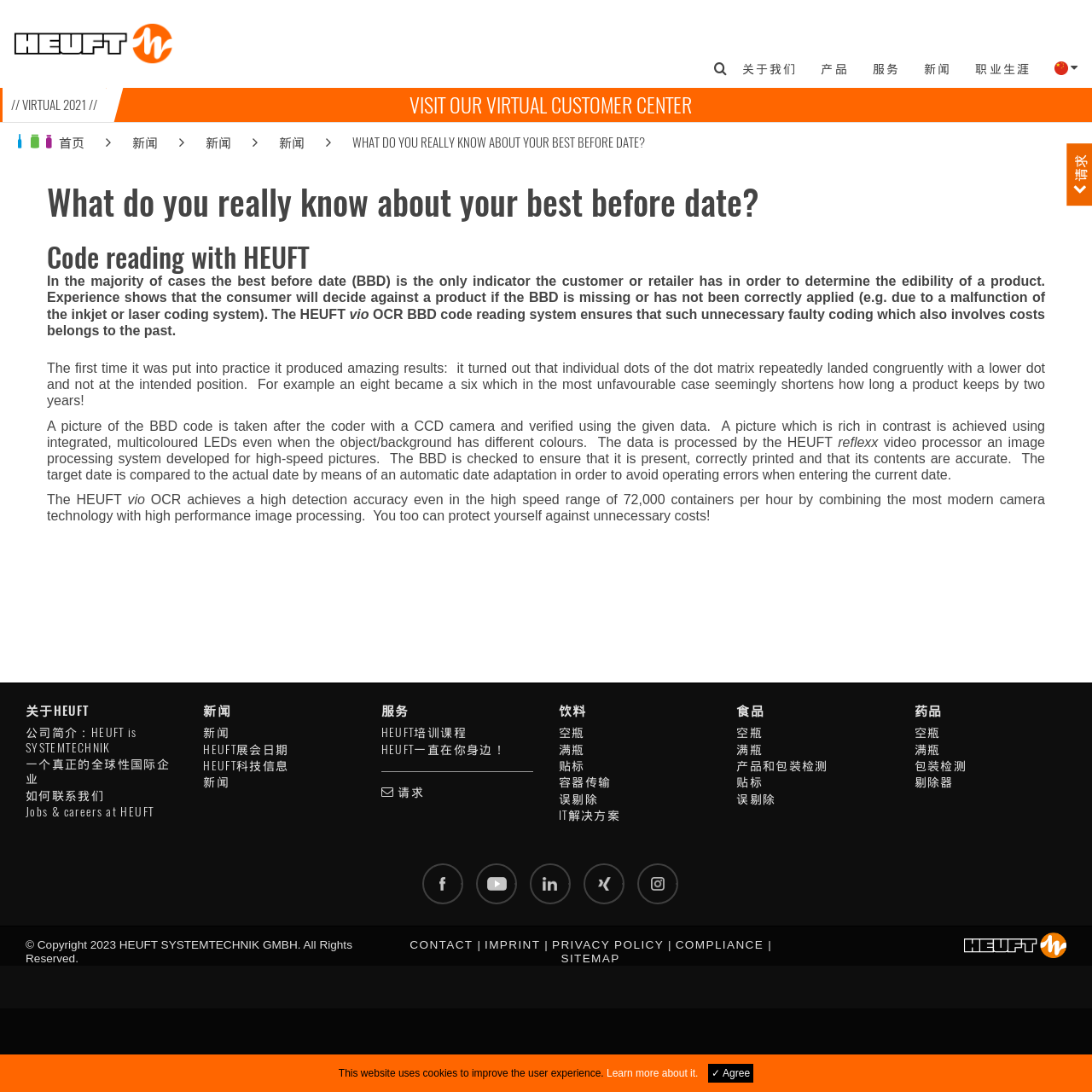Locate the bounding box coordinates of the clickable area to execute the instruction: "Go to news page". Provide the coordinates as four float numbers between 0 and 1, represented as [left, top, right, bottom].

[0.836, 0.048, 0.882, 0.078]